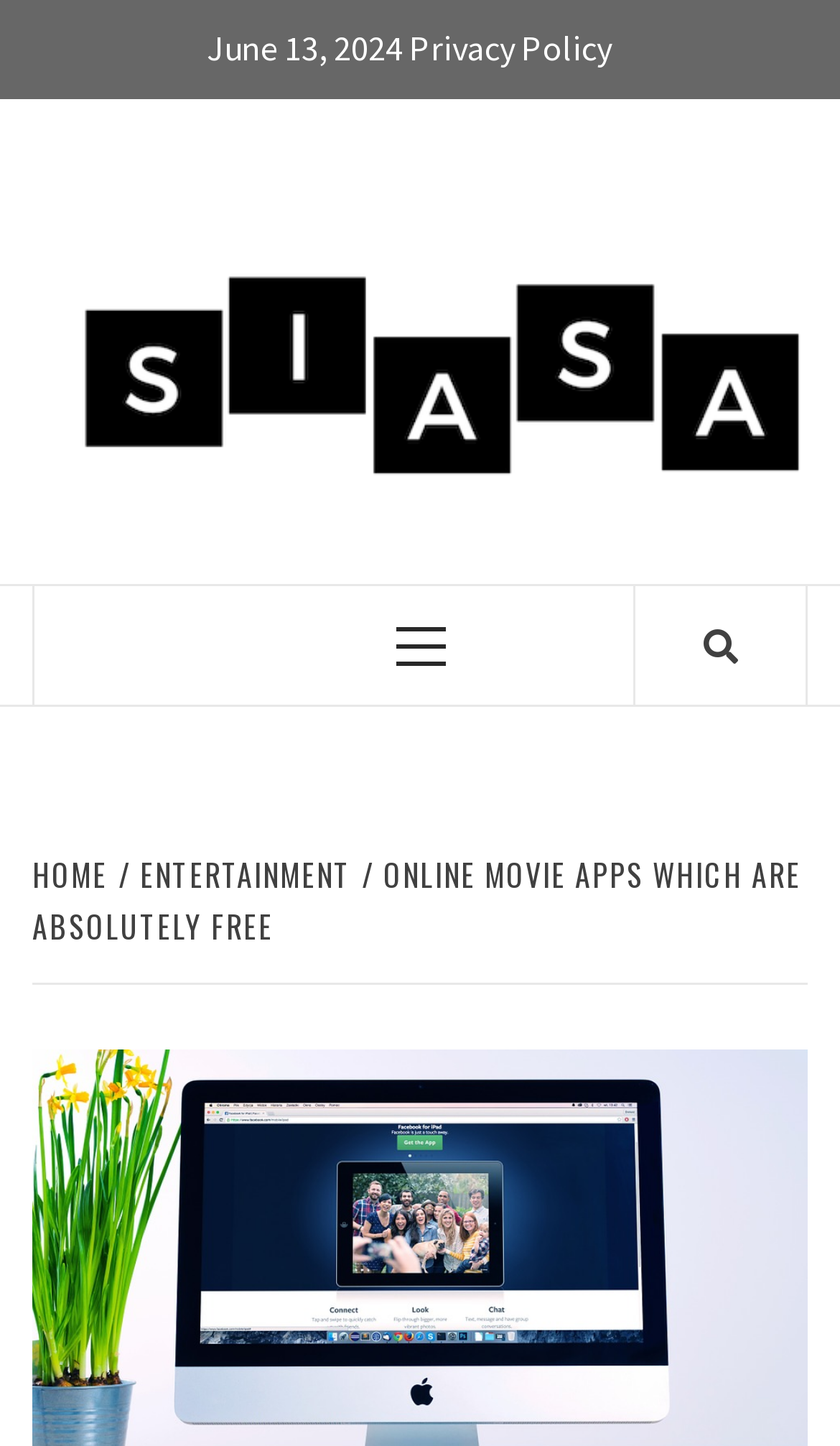Analyze the image and provide a detailed answer to the question: What is the date mentioned on the webpage?

The date is mentioned at the top of the webpage, in a static text element with a bounding box of [0.246, 0.018, 0.479, 0.048].